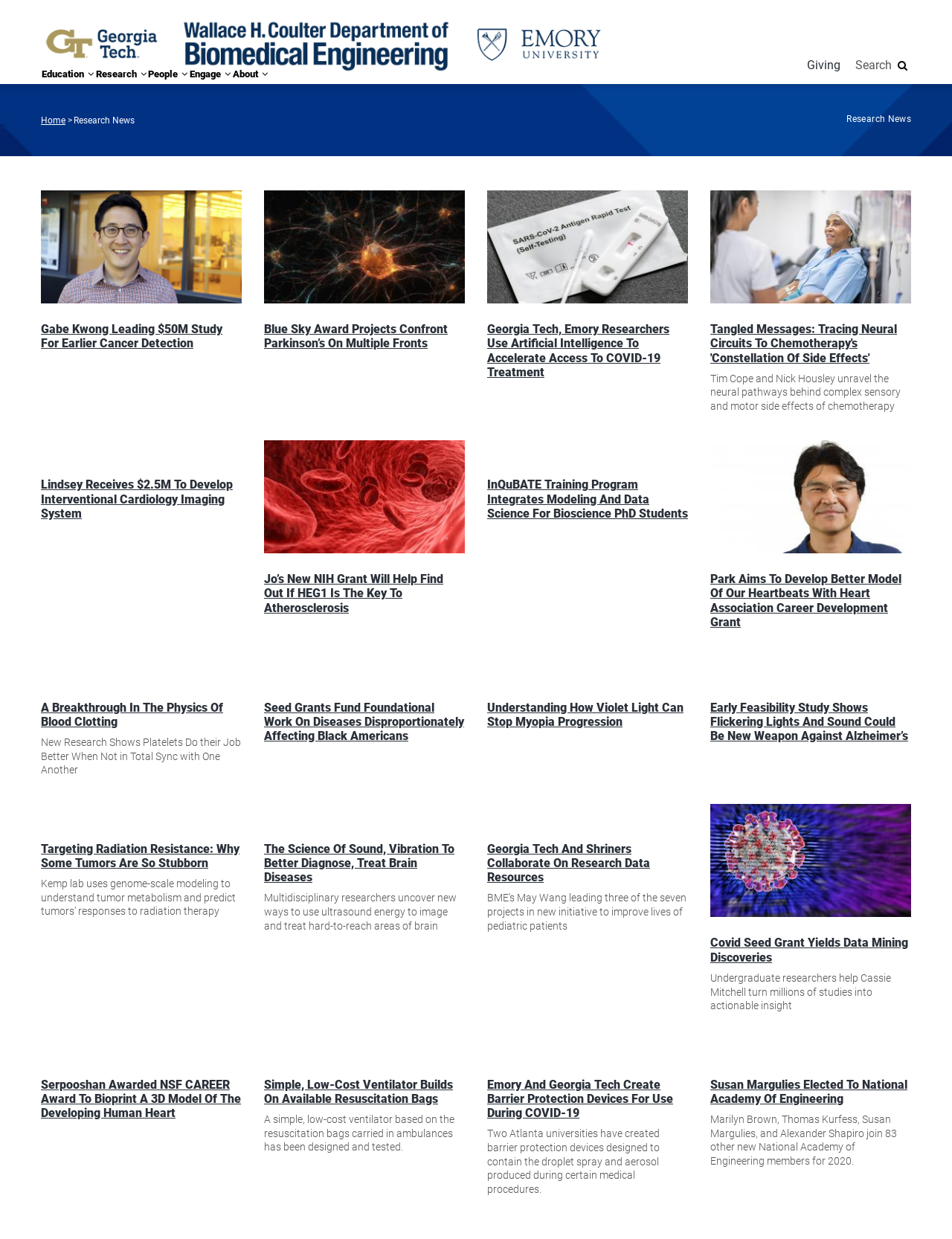Determine the bounding box coordinates of the region that needs to be clicked to achieve the task: "Learn about 'Research News'".

[0.889, 0.116, 0.957, 0.124]